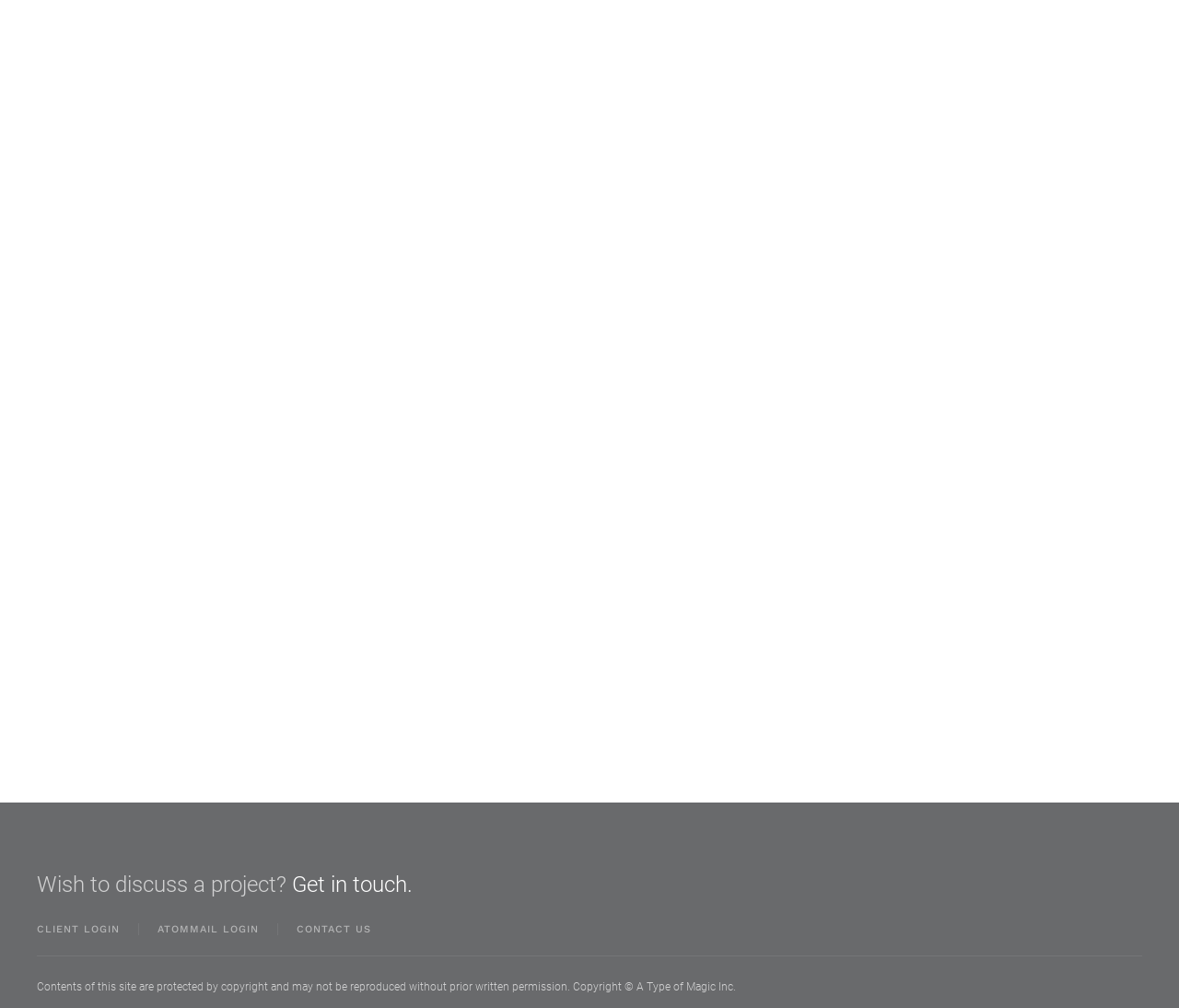Please provide a short answer using a single word or phrase for the question:
What is the purpose of the 'Get in touch' link?

To discuss a project